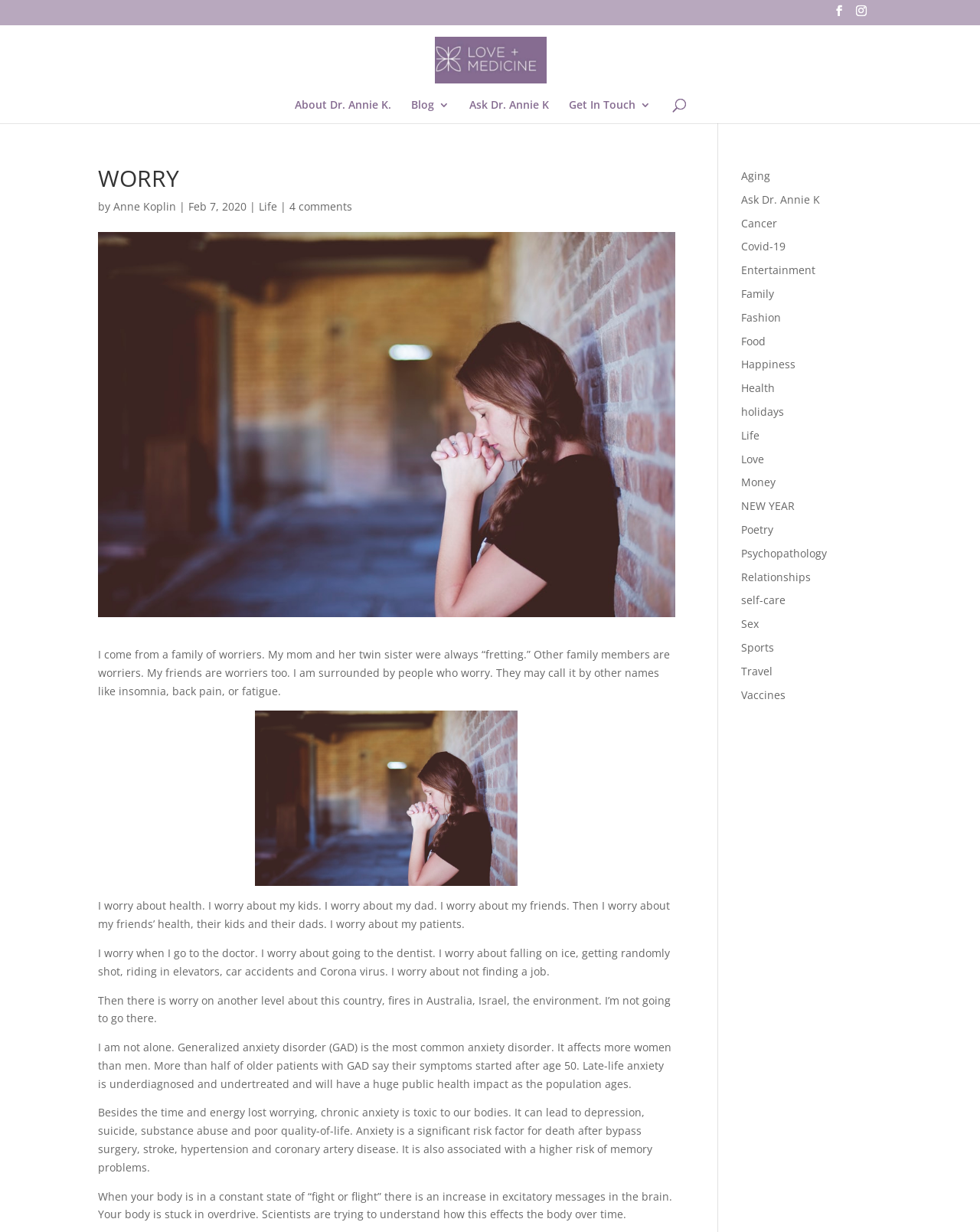Determine the bounding box coordinates for the clickable element required to fulfill the instruction: "Search for something". Provide the coordinates as four float numbers between 0 and 1, i.e., [left, top, right, bottom].

[0.053, 0.02, 0.953, 0.021]